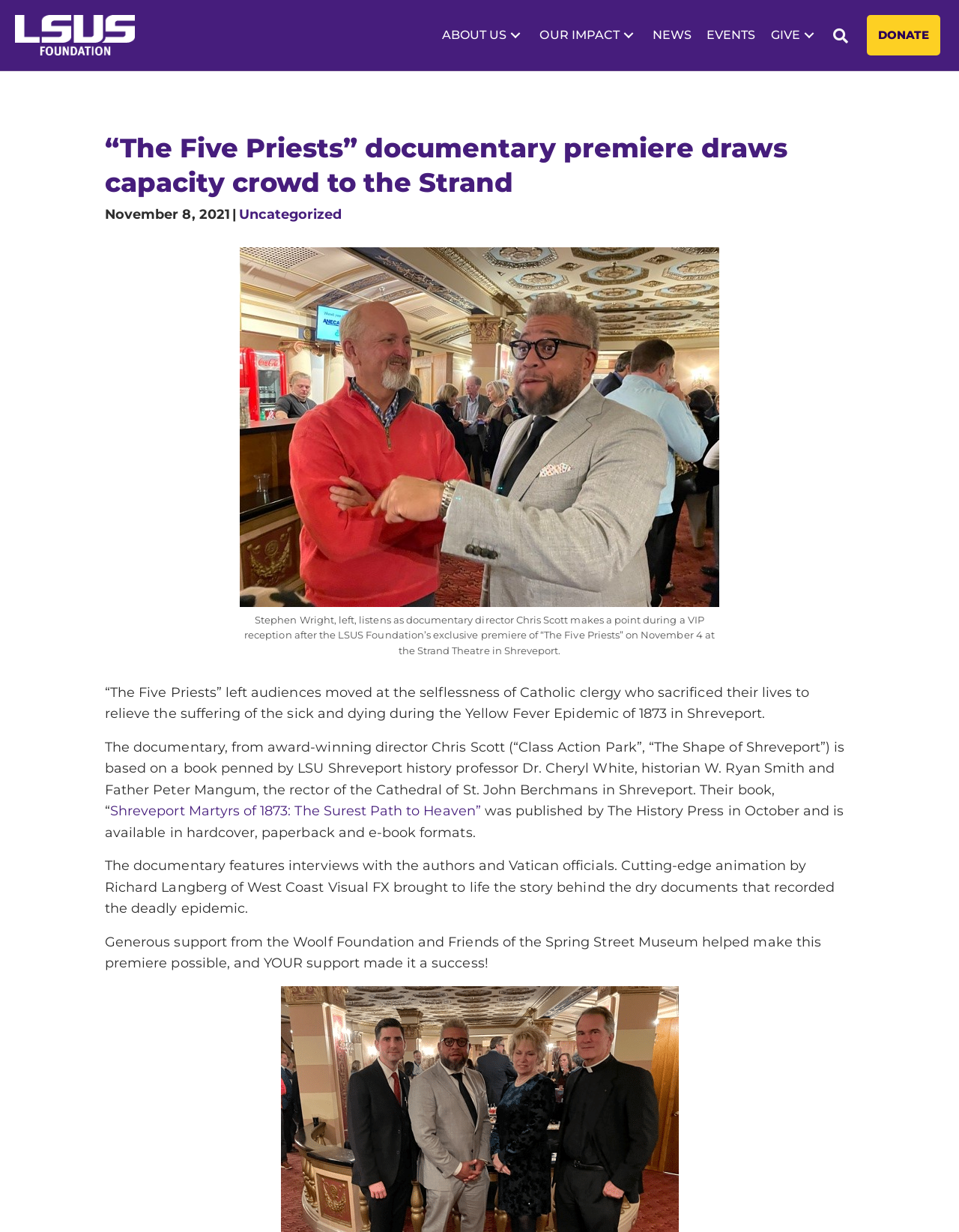Determine the bounding box coordinates of the area to click in order to meet this instruction: "Learn how to get what you really want out of life".

None